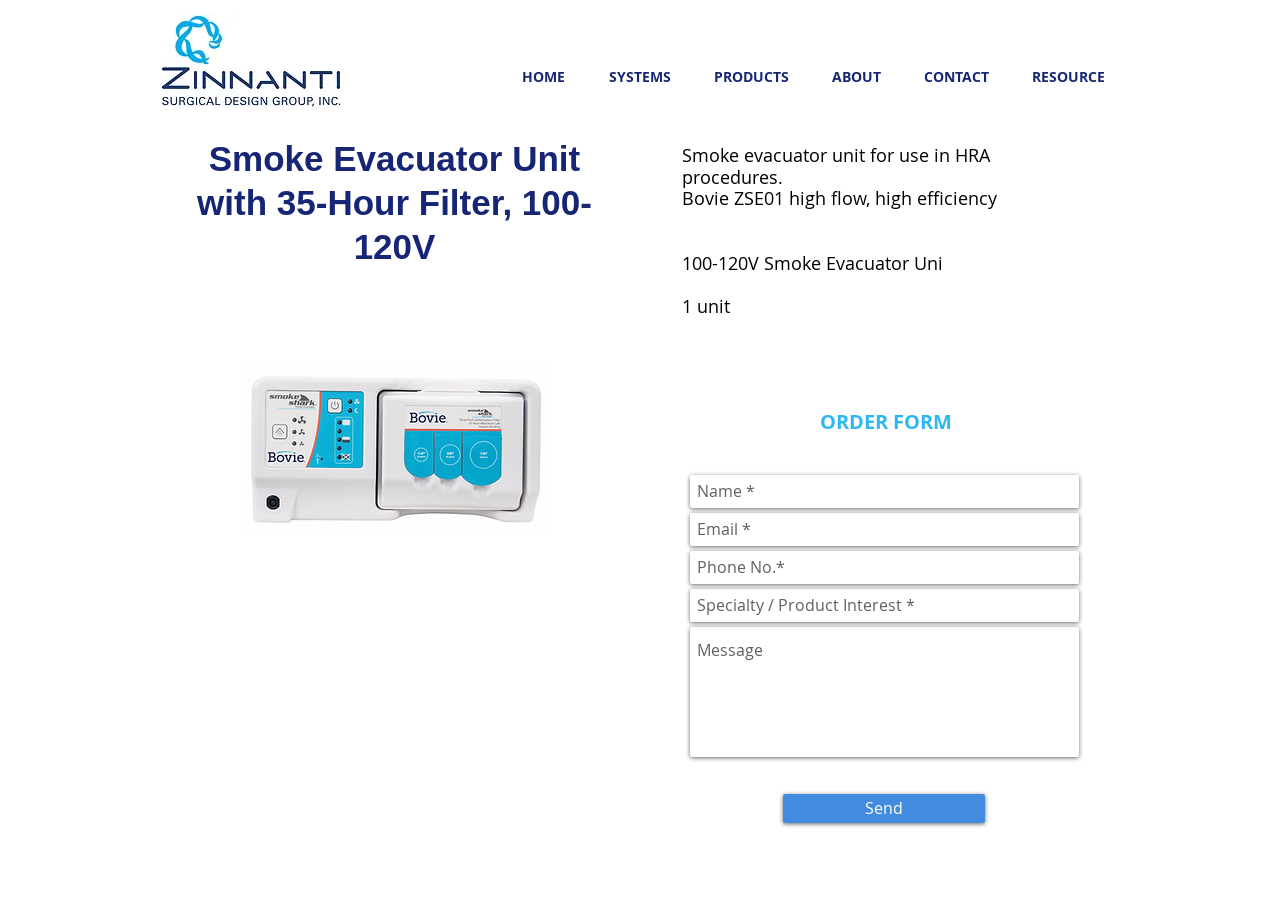How many textboxes are required in the order form? Please answer the question using a single word or phrase based on the image.

3